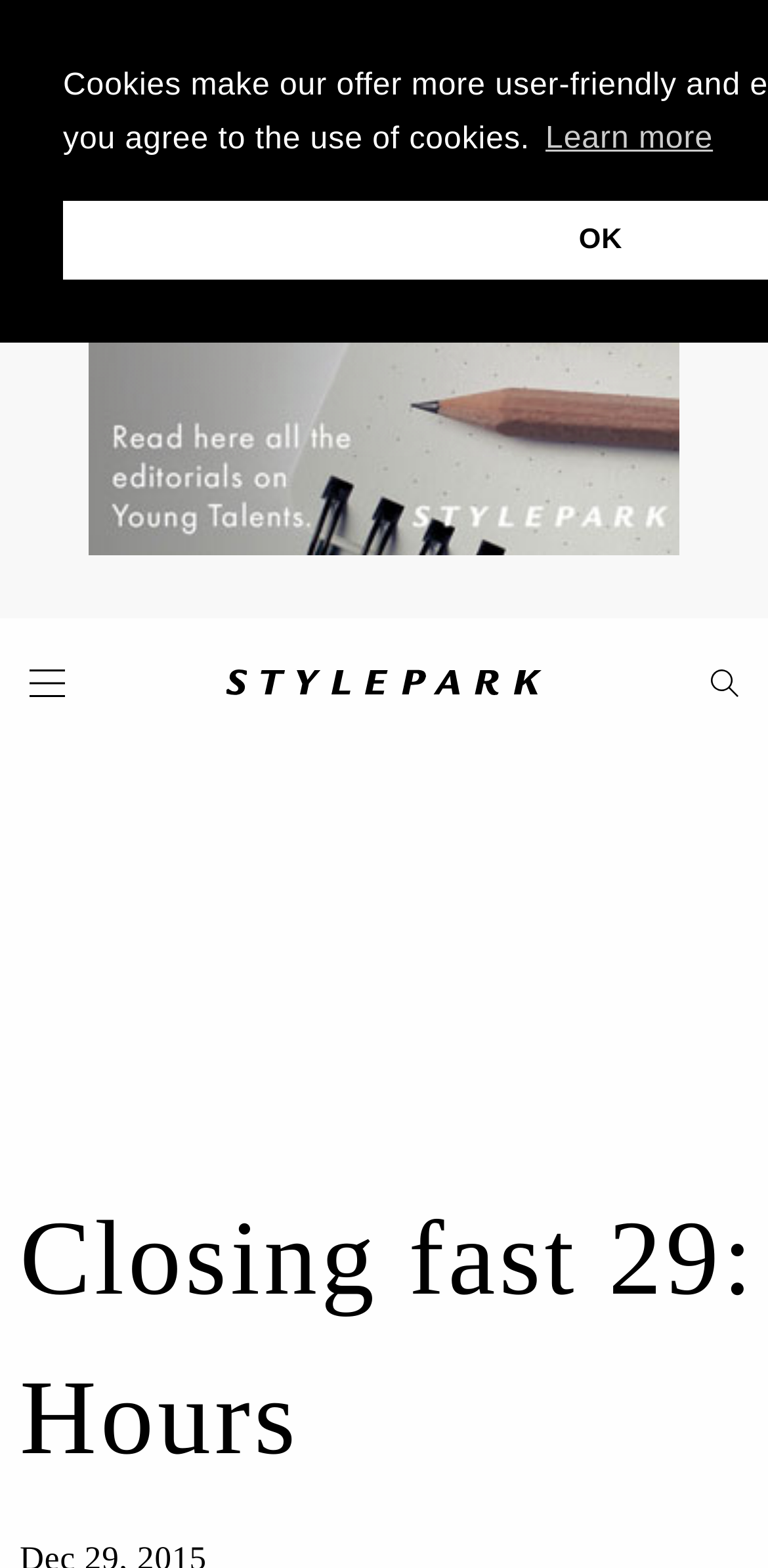Answer the question using only one word or a concise phrase: What is the purpose of the 'learn more about cookies' button?

to learn about cookies